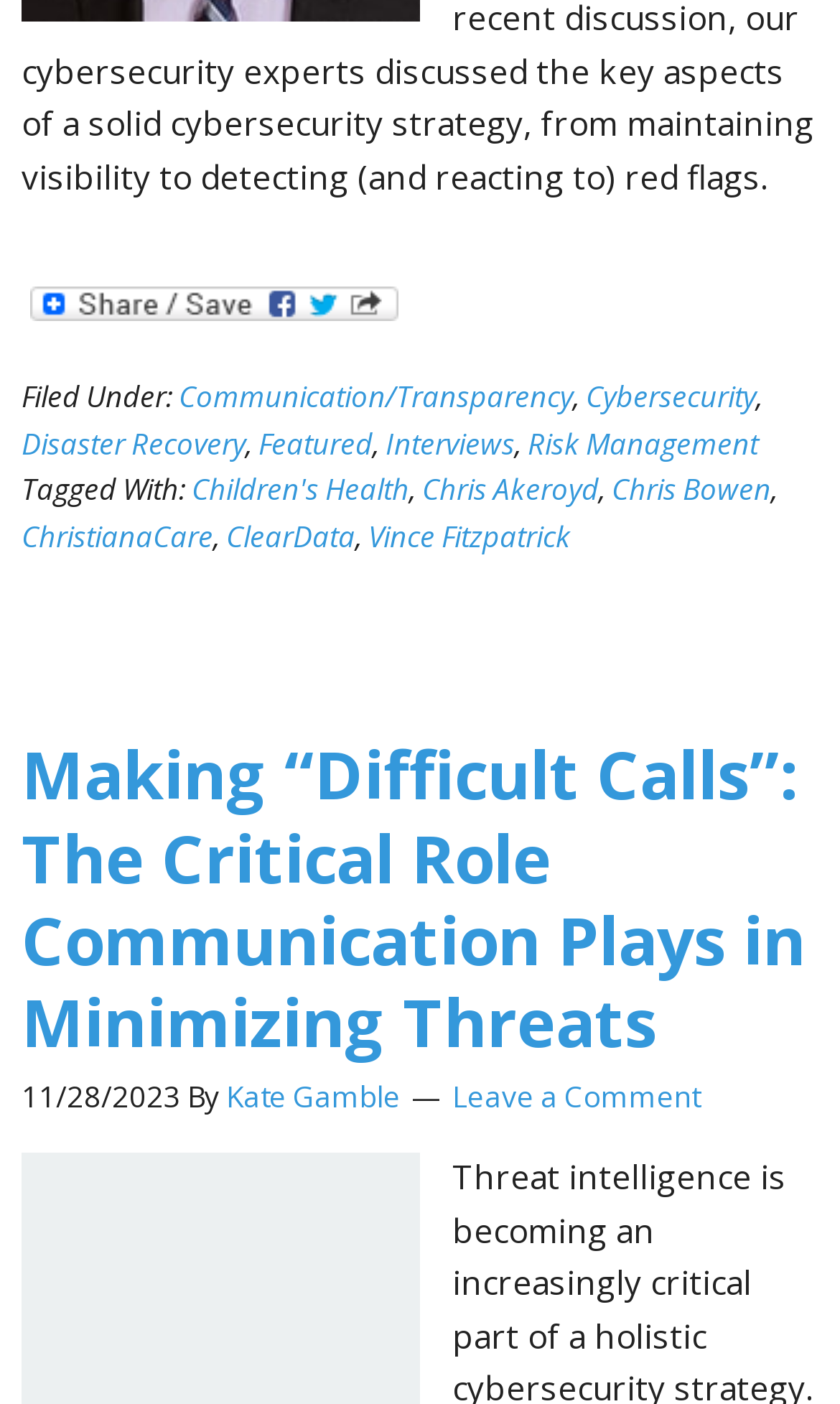Who is the author of the article?
Answer the question using a single word or phrase, according to the image.

Kate Gamble